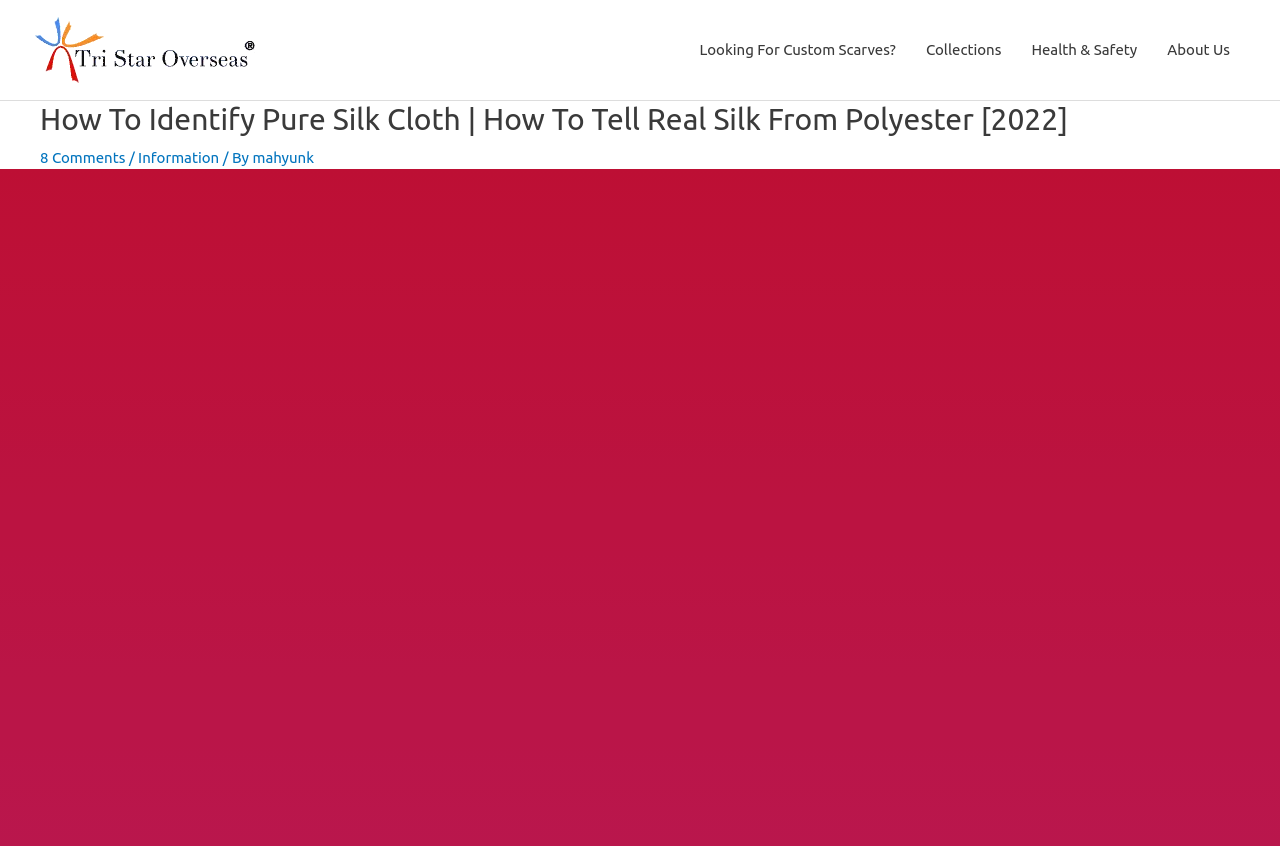Using the description: "Looking For Custom Scarves?", determine the UI element's bounding box coordinates. Ensure the coordinates are in the format of four float numbers between 0 and 1, i.e., [left, top, right, bottom].

[0.535, 0.024, 0.712, 0.095]